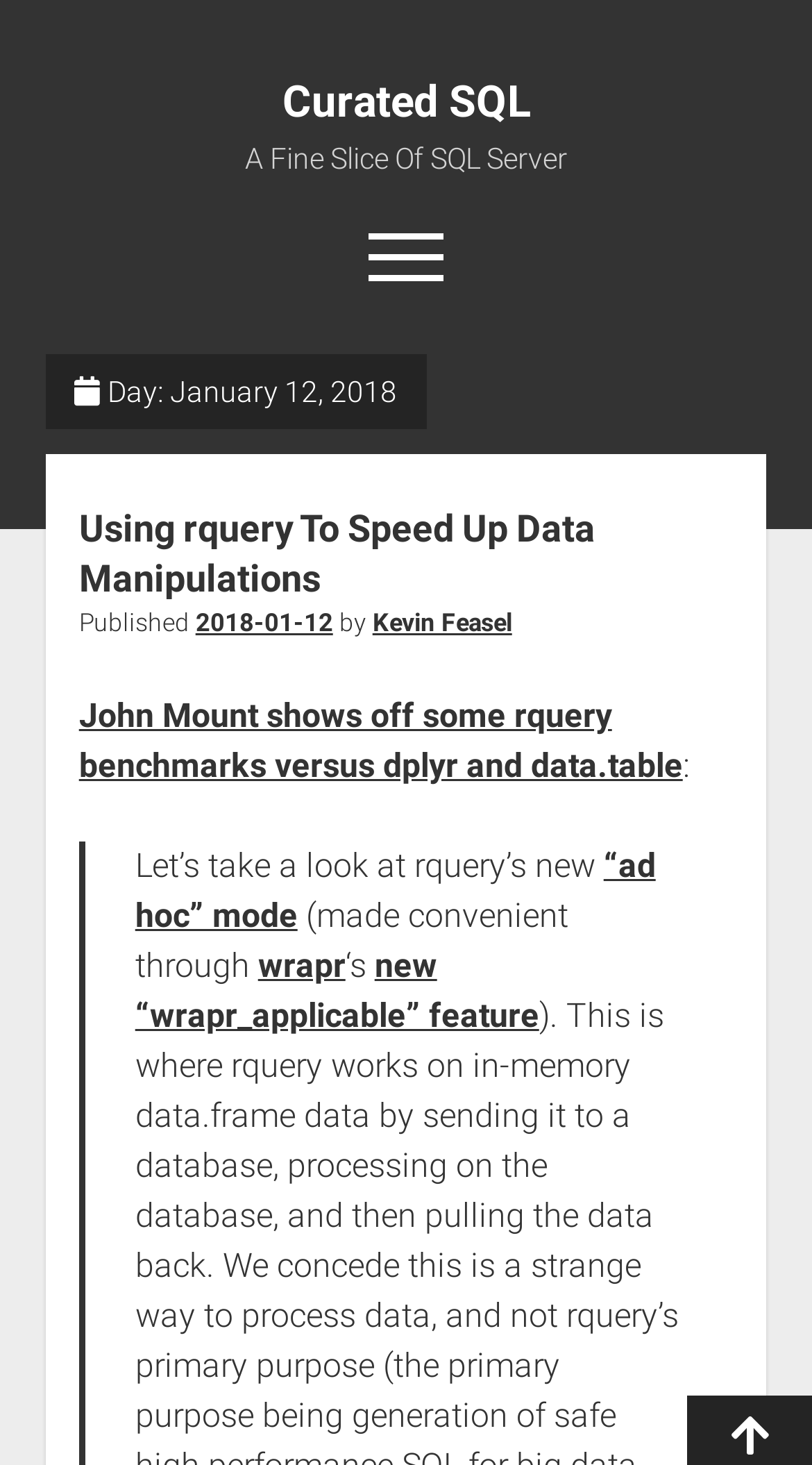Given the description of a UI element: "2018-01-12", identify the bounding box coordinates of the matching element in the webpage screenshot.

[0.241, 0.415, 0.41, 0.435]